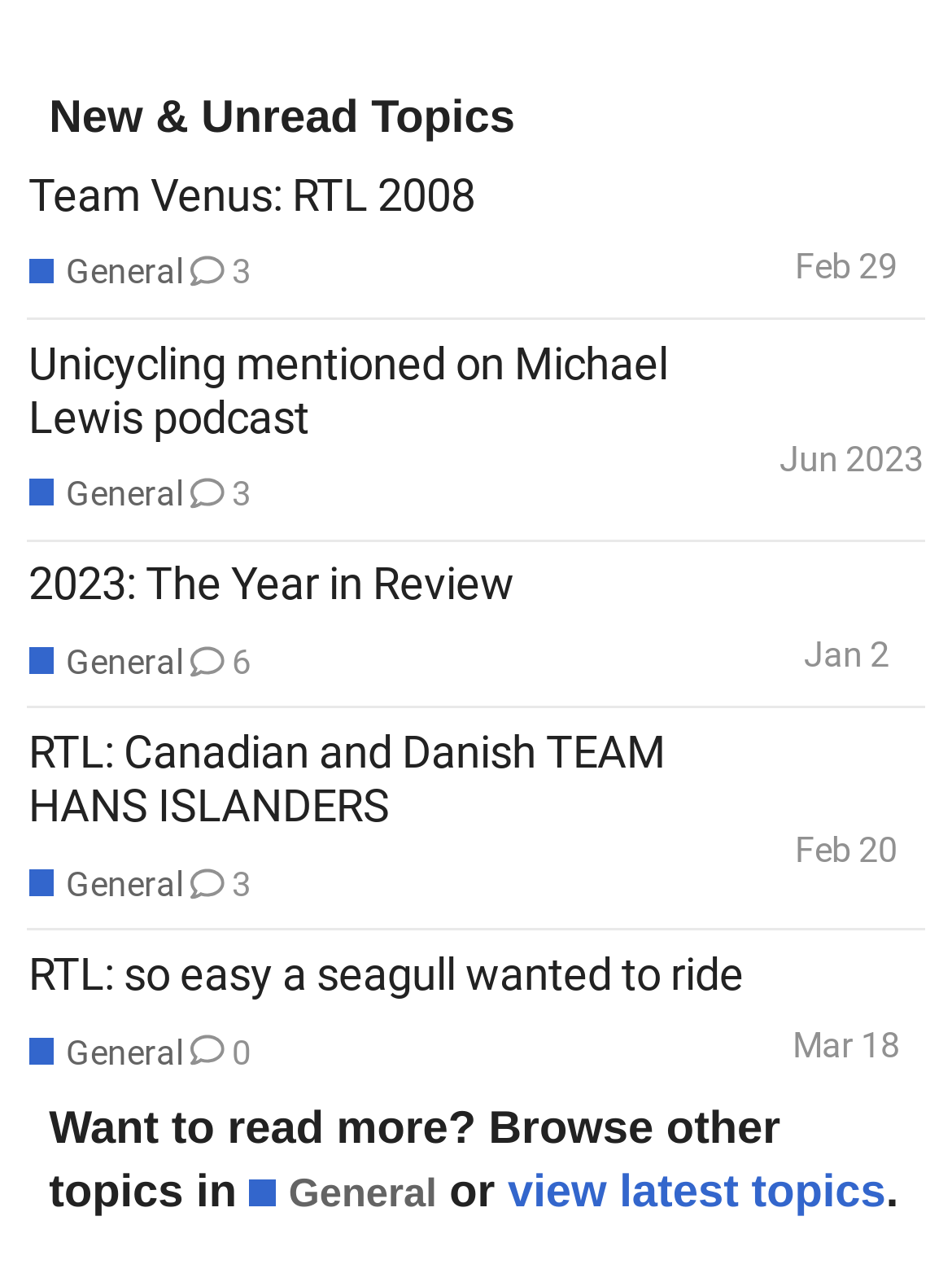How many unread topics are listed?
Please provide a comprehensive answer based on the contents of the image.

There are 5 unread topics listed in the table, each represented by a row in the table.